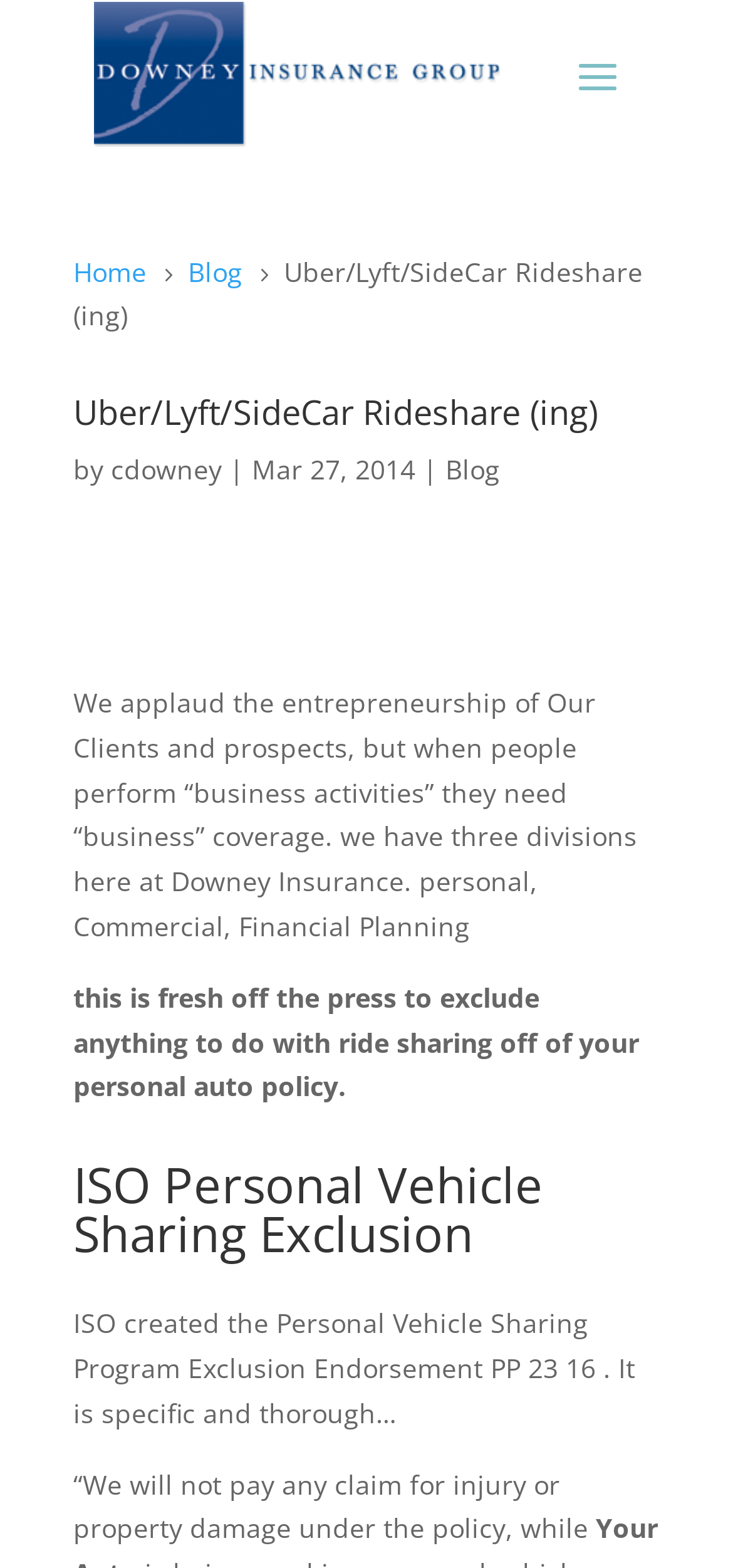Kindly respond to the following question with a single word or a brief phrase: 
How many divisions does Downey Insurance have?

Three